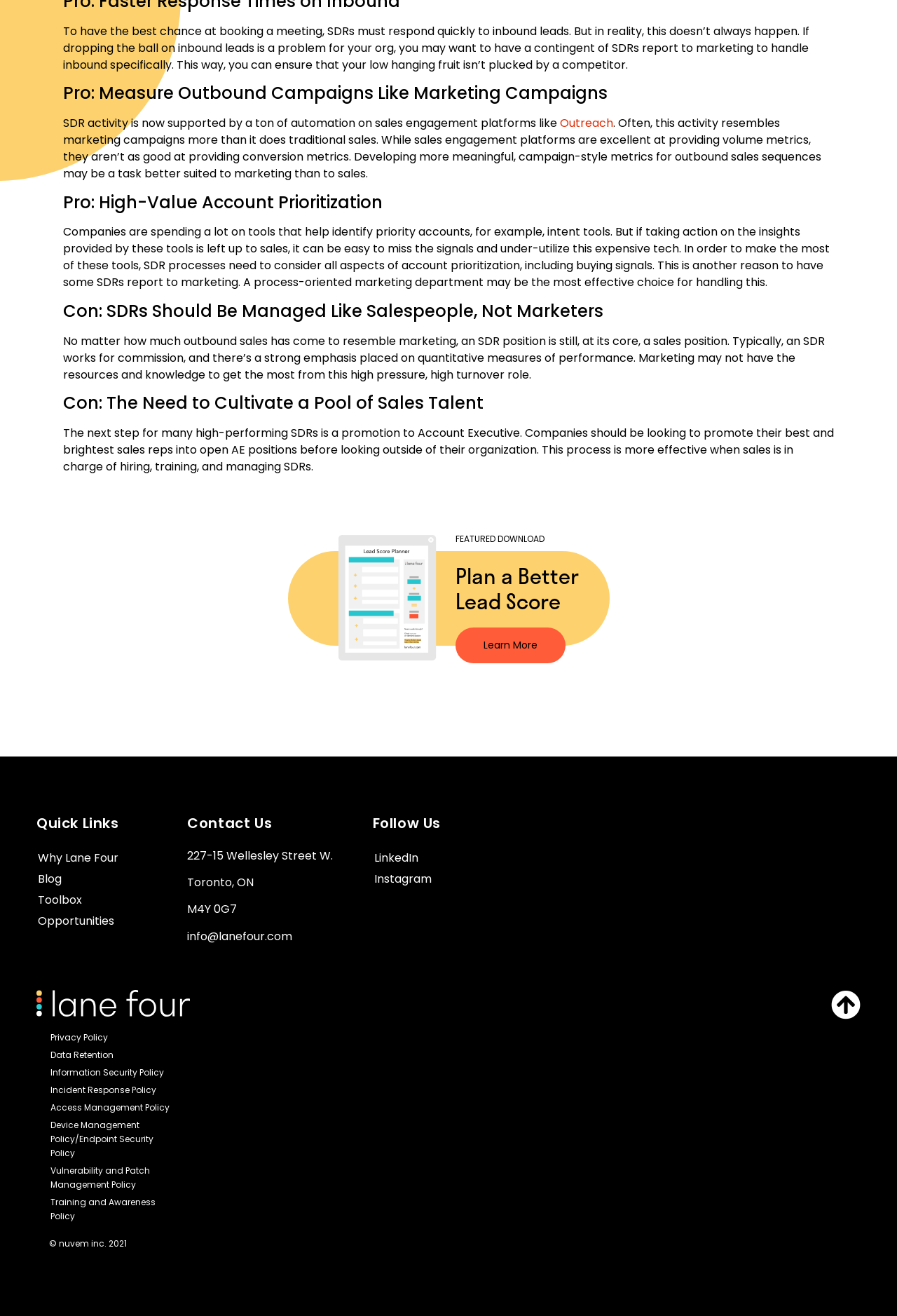Can you find the bounding box coordinates for the element to click on to achieve the instruction: "View opportunities"?

[0.042, 0.692, 0.178, 0.708]